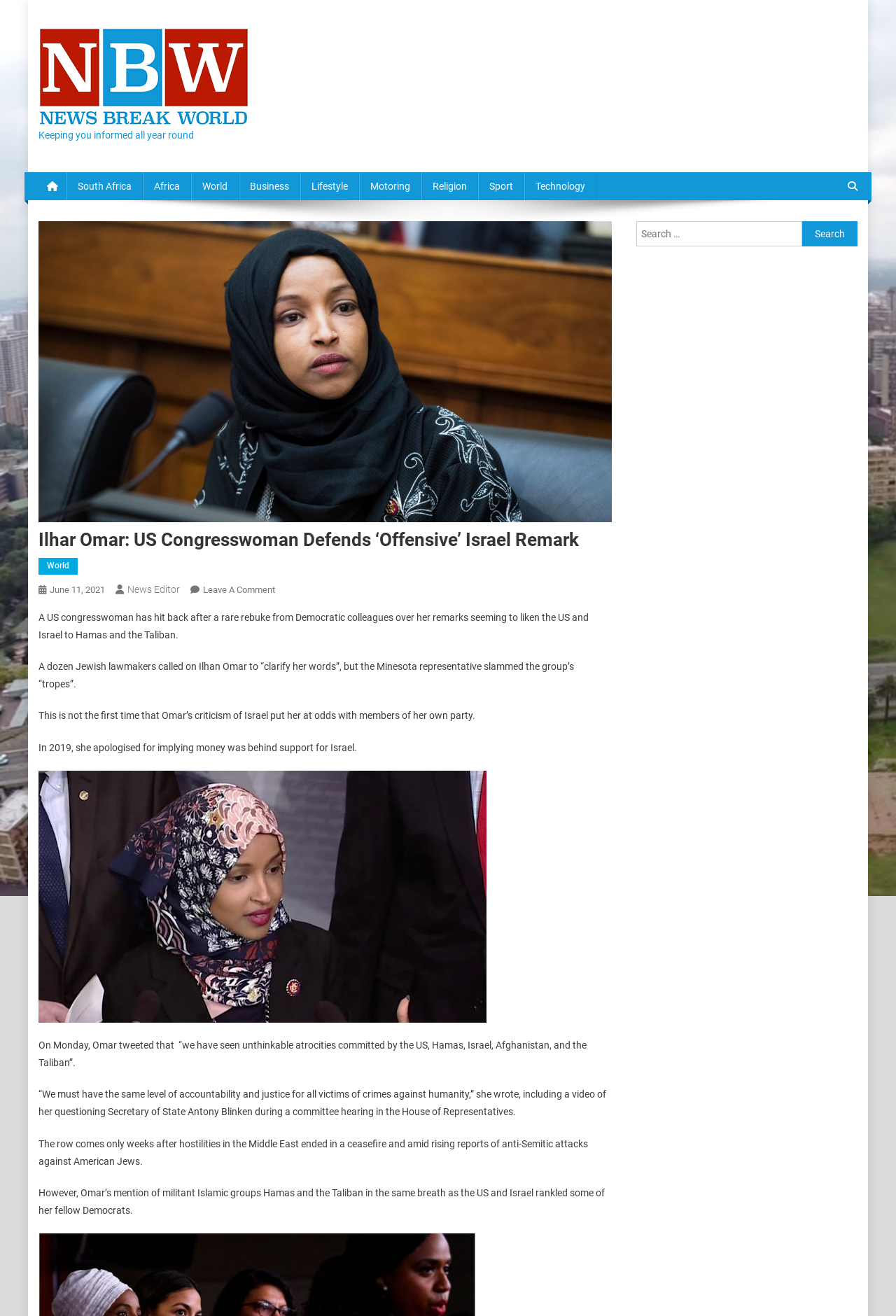Identify the headline of the webpage and generate its text content.

Ilhar Omar: US Congresswoman Defends ‘Offensive’ Israel Remark